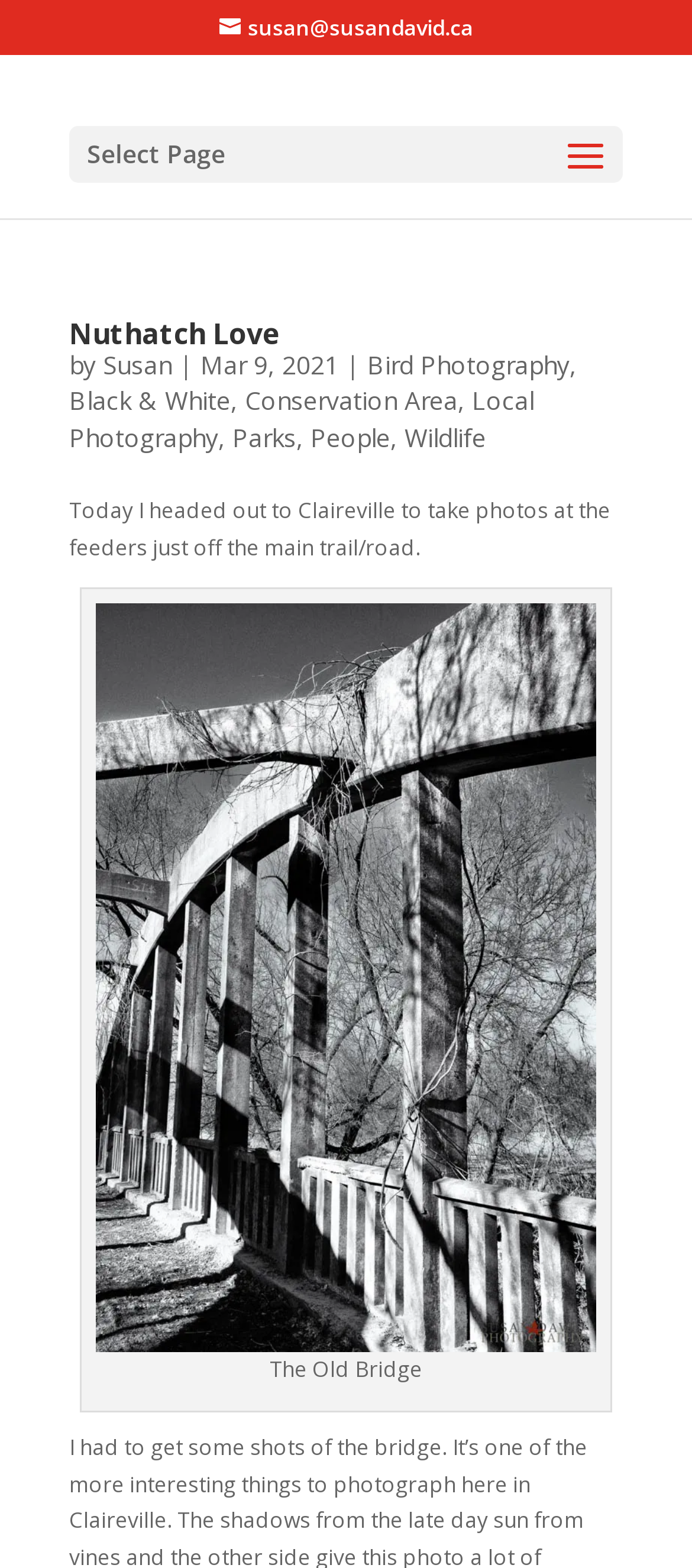What is the location mentioned in the article?
Based on the screenshot, give a detailed explanation to answer the question.

I found the location mentioned in the article by looking at the static text element with the text 'Today I headed out to Claireville to take photos at the feeders just off the main trail/road.' which indicates that Claireville is the location where the photos were taken.